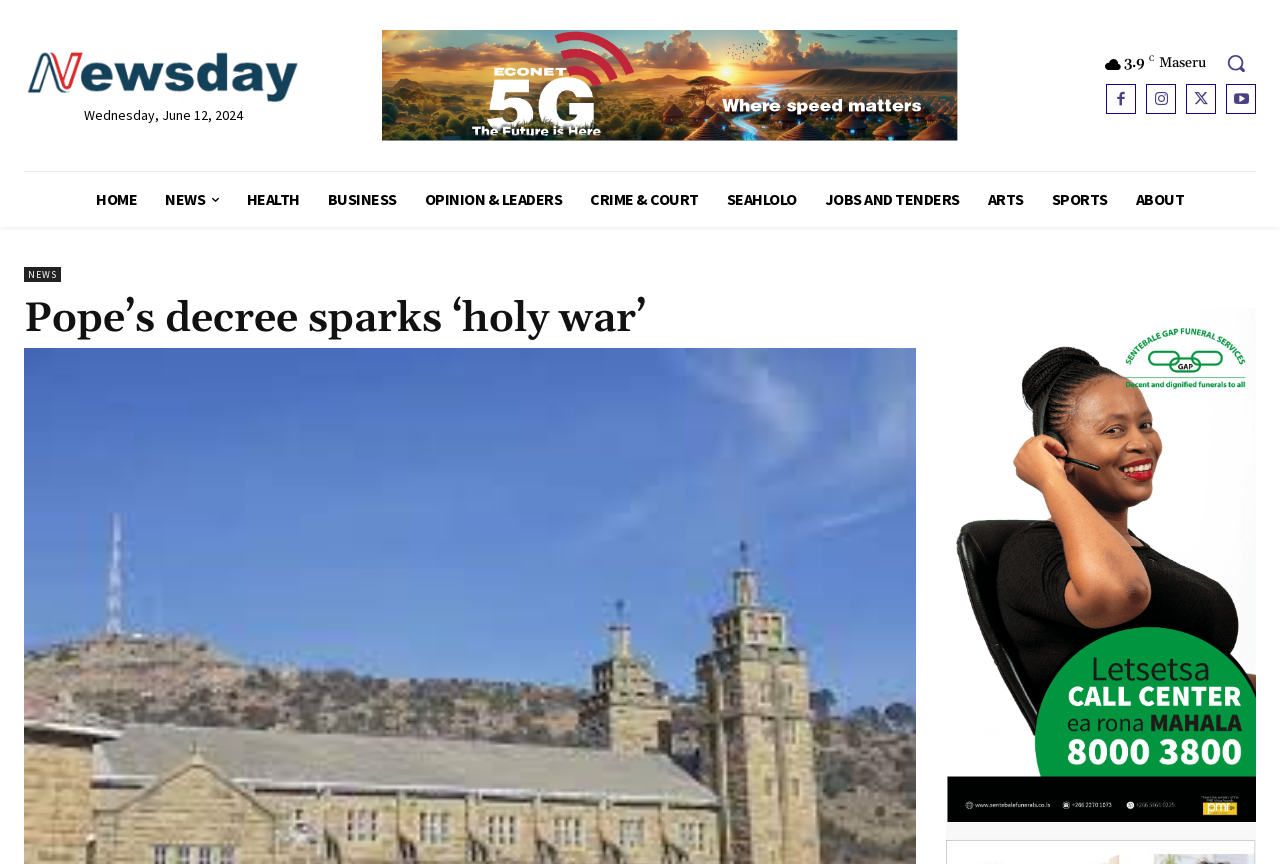Bounding box coordinates should be provided in the format (top-left x, top-left y, bottom-right x, bottom-right y) with all values between 0 and 1. Identify the bounding box for this UI element: News

[0.019, 0.31, 0.048, 0.327]